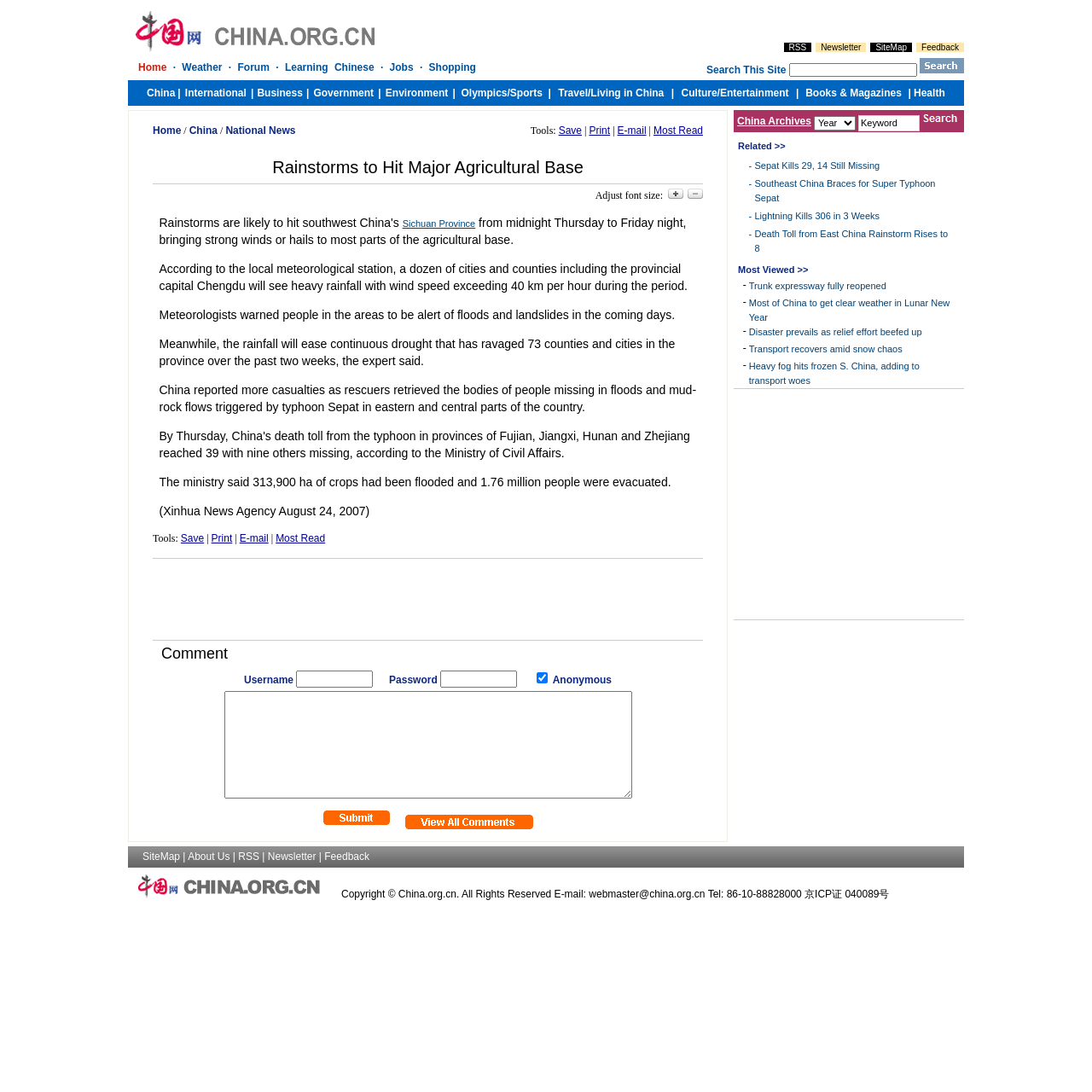Write an elaborate caption that captures the essence of the webpage.

The webpage is about a news article titled "Rainstorms to Hit Major Agricultural Base" from china.org.cn. At the top, there is a layout table with two cells. The left cell contains a link and an image, while the right cell has four links: "RSS", "Newsletter", "SiteMap", and "Feedback". 

Below this table, there is another layout table with two cells. The left cell has a row of links: "Home", "Weather", "Forum", "Learning Chinese", "Jobs", and "Shopping". The right cell contains a search box with a text input field and a button.

The next layout table has multiple cells, each containing a link to a different category: "China", "International", "Business", "Government", "Environment", "Olympics/Sports", "Travel/Living in China", "Culture/Entertainment", "Books & Magazines", and "Health". These cells are separated by vertical lines.

The main content of the webpage is a news article about rainstorms hitting a major agricultural base in Sichuan Province, China. The article is divided into two sections: the first section provides an overview of the rainstorms, and the second section reports on the casualties and damage caused by typhoon Sepat in eastern and central China. 

At the bottom of the article, there are tools to save, print, or email the article, as well as a link to the most read articles. There is also an advertisement and a comment section.